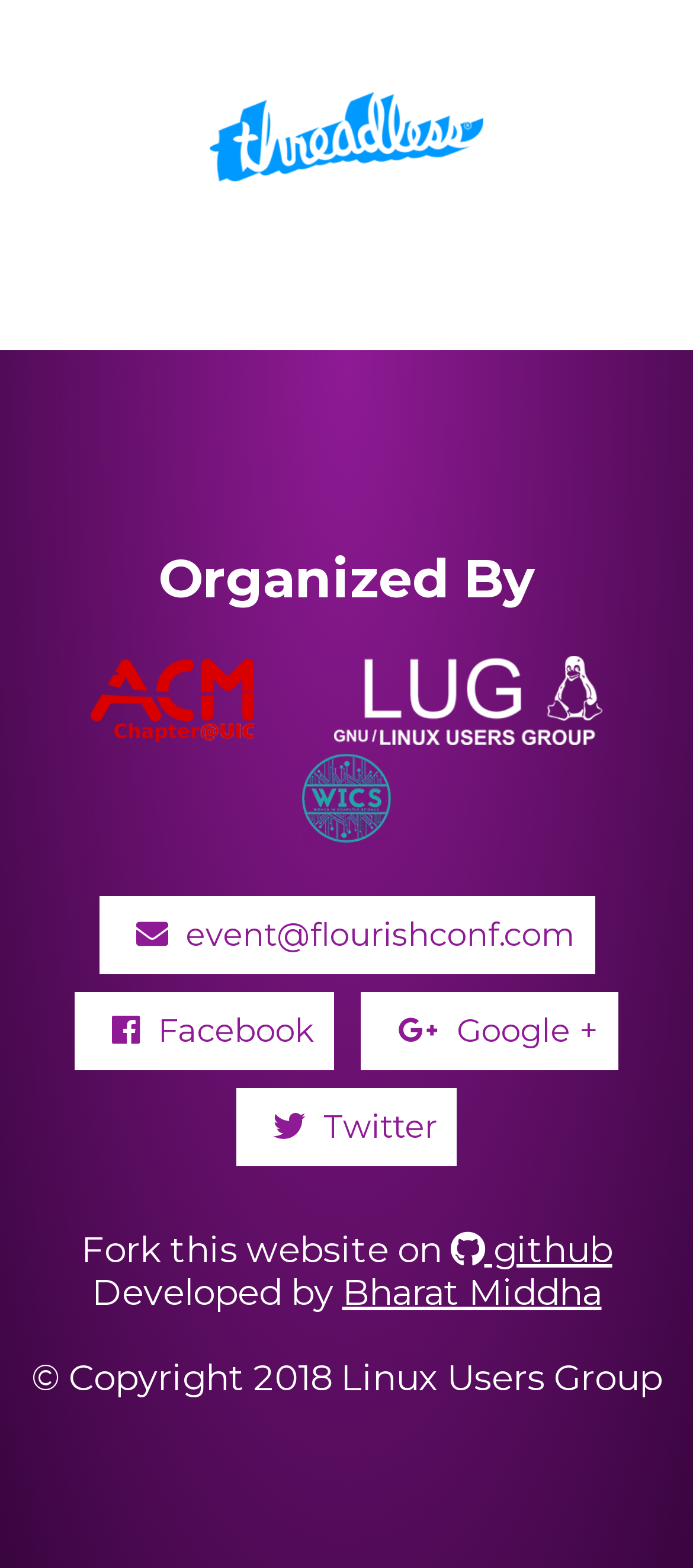How many social media platforms are linked on the webpage?
Answer the question with as much detail as you can, using the image as a reference.

There are four social media platforms linked on the webpage: Facebook, Google +, Twitter, and GitHub, which are represented by their respective icons and links.